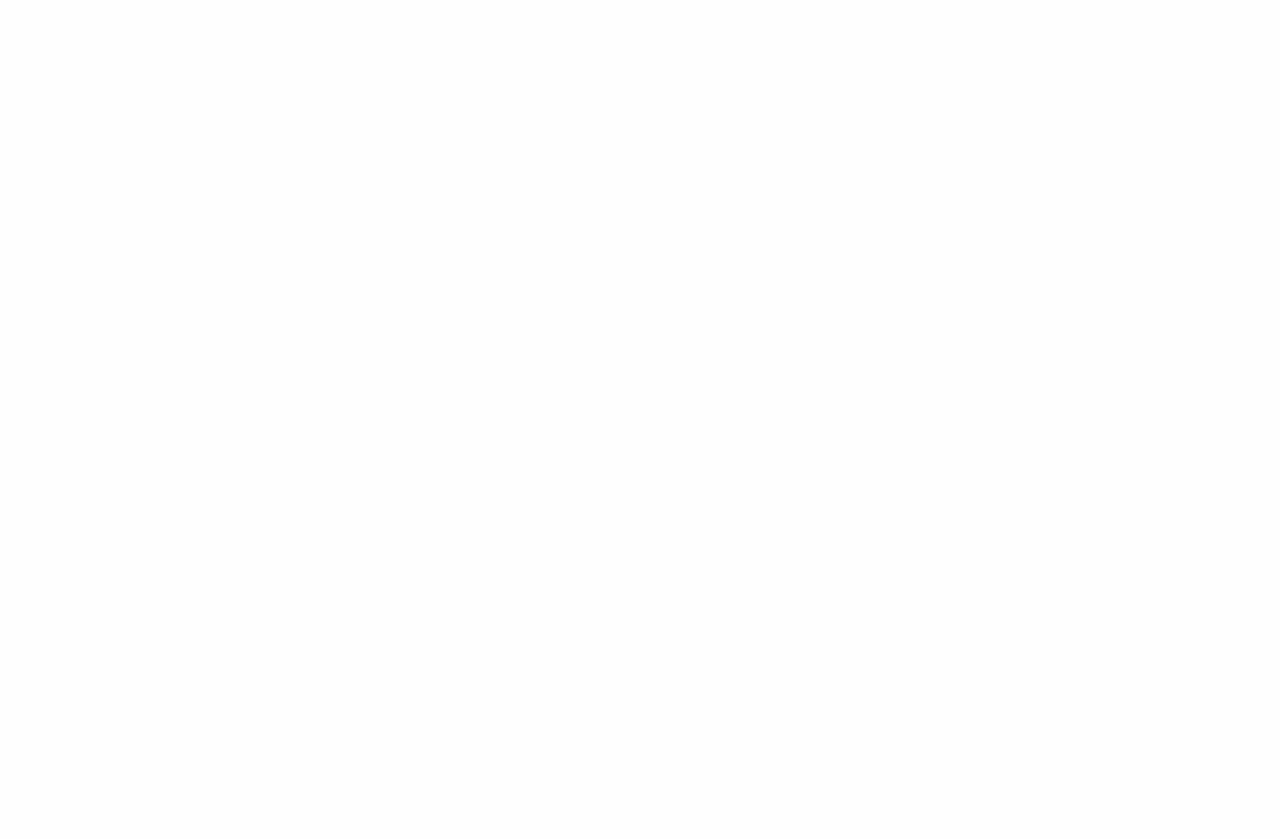Based on the element description: "COVID-19", identify the UI element and provide its bounding box coordinates. Use four float numbers between 0 and 1, [left, top, right, bottom].

[0.839, 0.04, 0.889, 0.074]